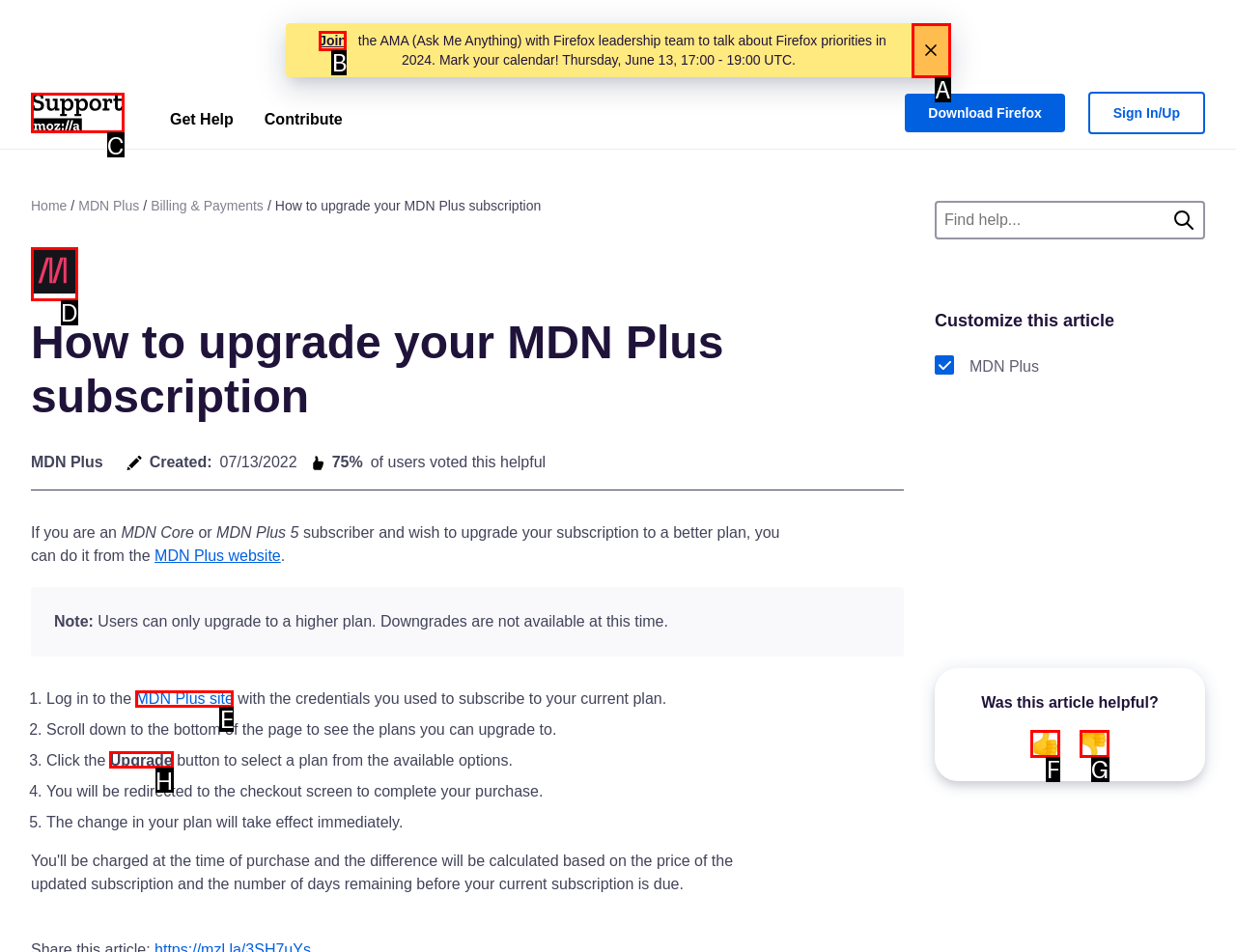Which HTML element should be clicked to complete the task: View PRIVACY/COOKIES POLICY? Answer with the letter of the corresponding option.

None